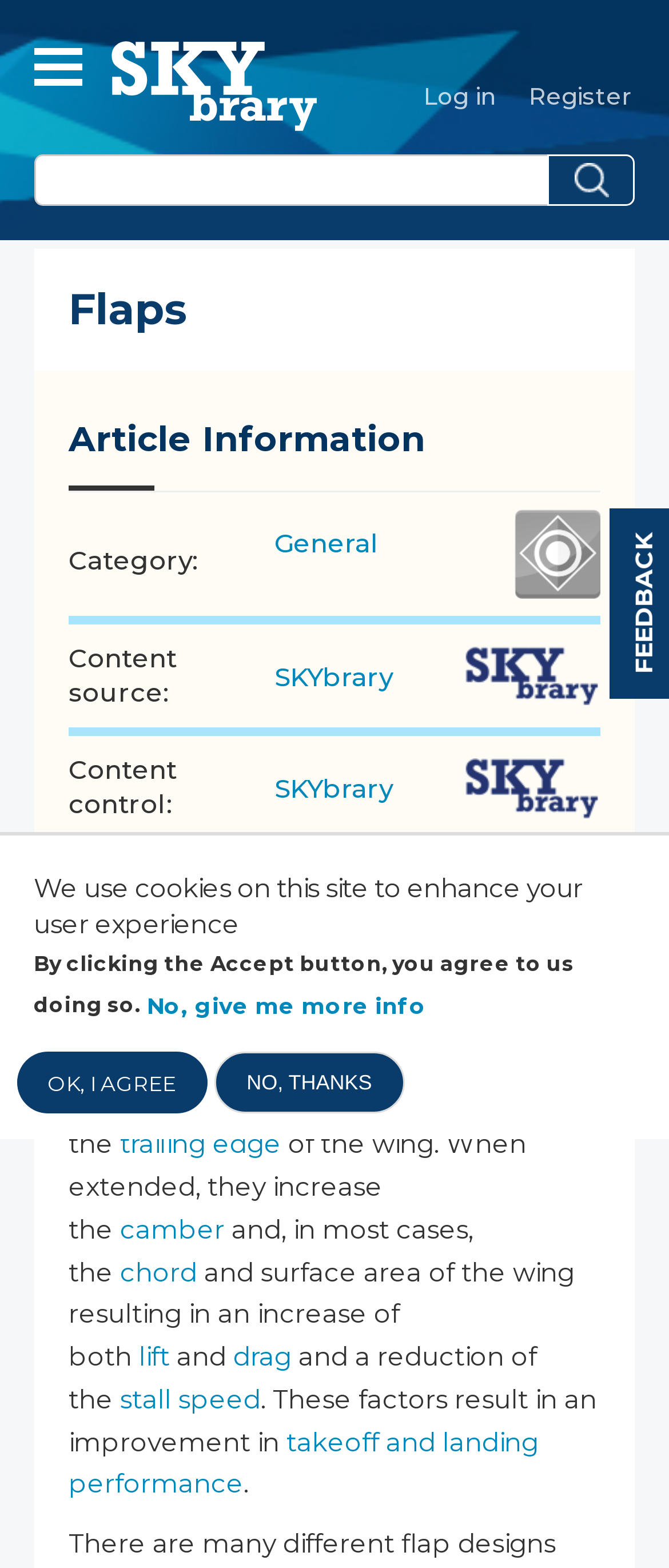What is the category of the article?
Using the information presented in the image, please offer a detailed response to the question.

I found the answer by looking at the 'Article Information' section, where it says 'Category:' and then provides a link to 'General'.